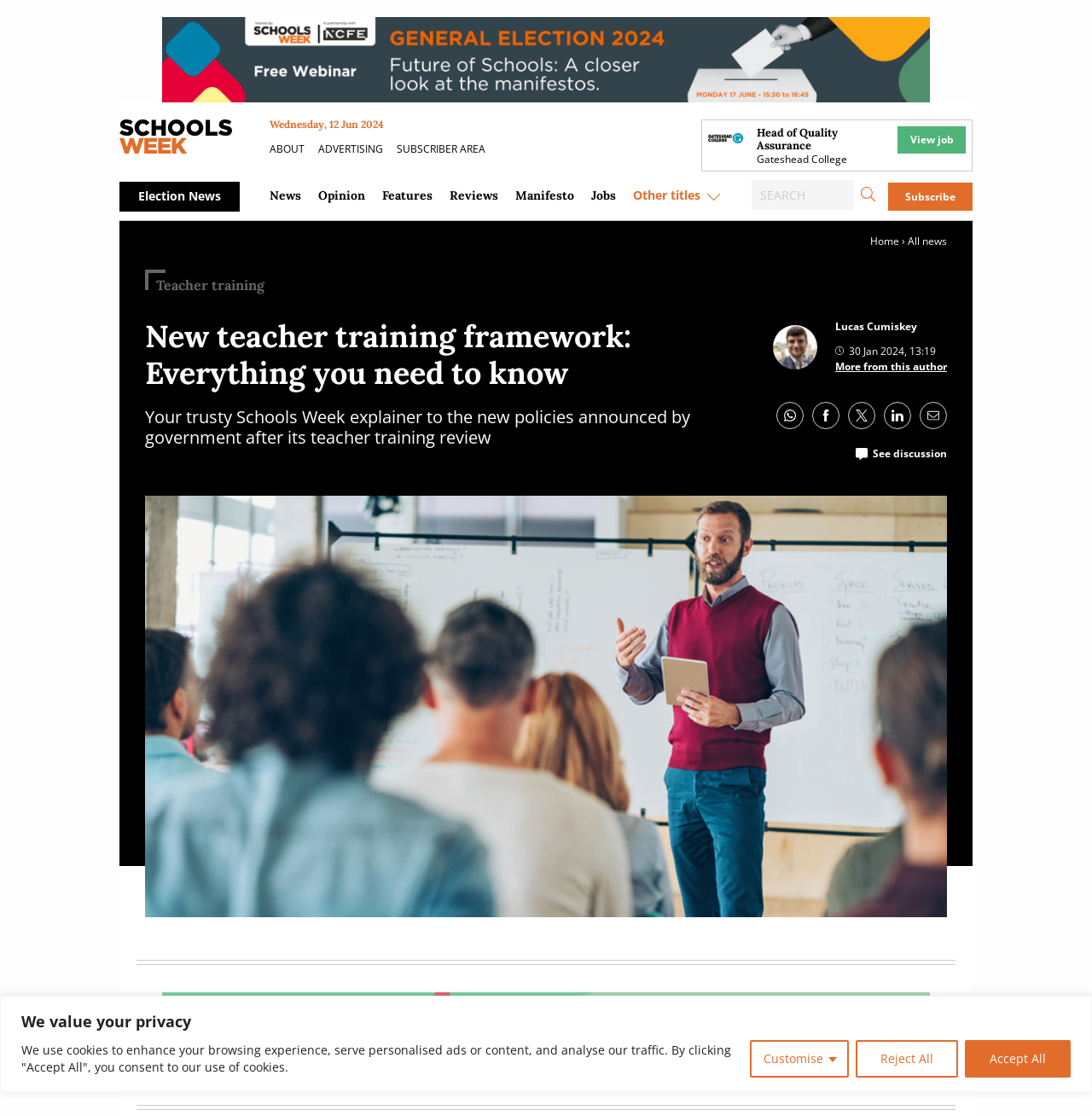Determine the bounding box coordinates of the UI element described by: "Reviews".

[0.404, 0.162, 0.464, 0.188]